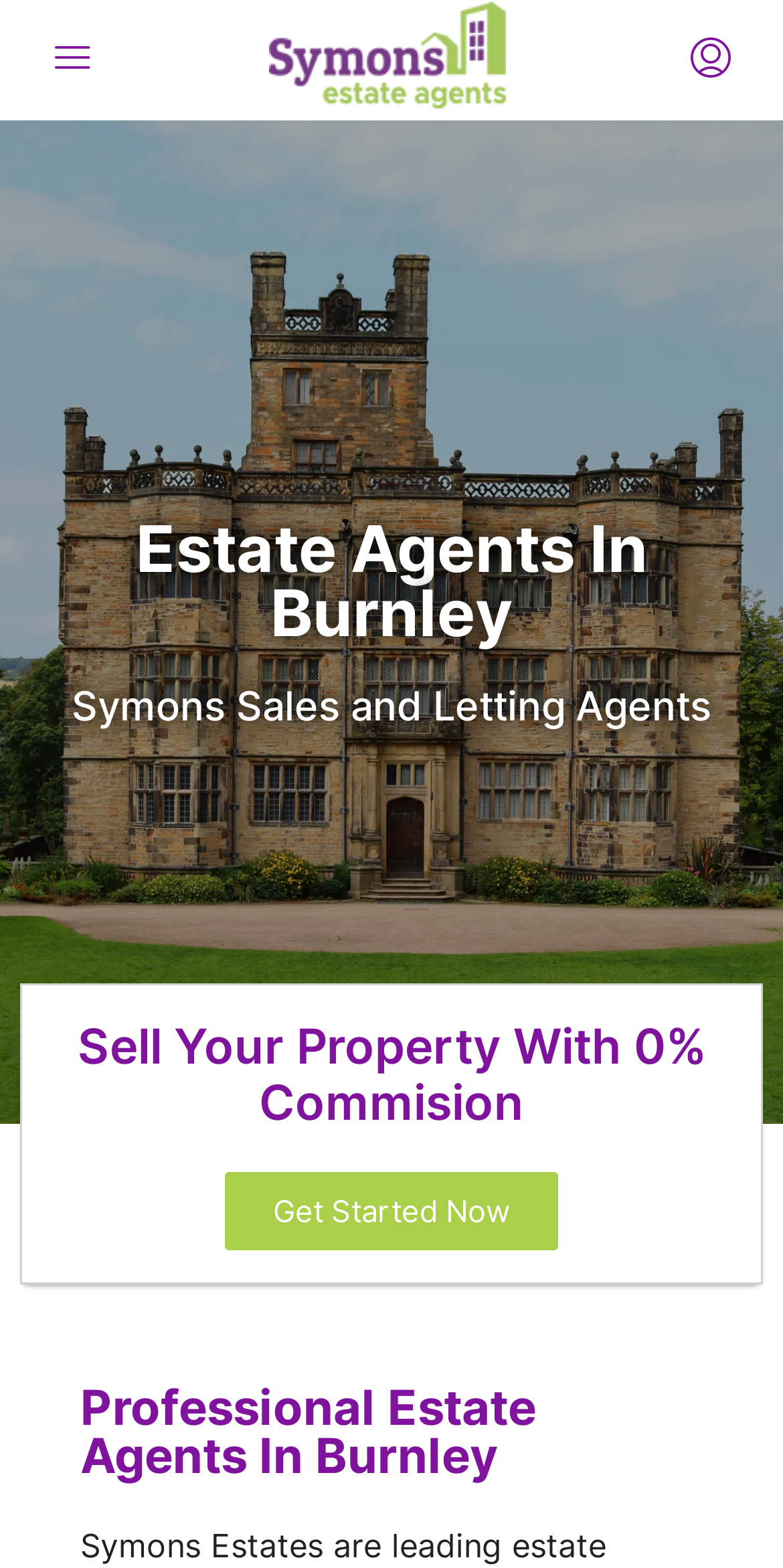Given the webpage screenshot, identify the bounding box of the UI element that matches this description: "News".

None